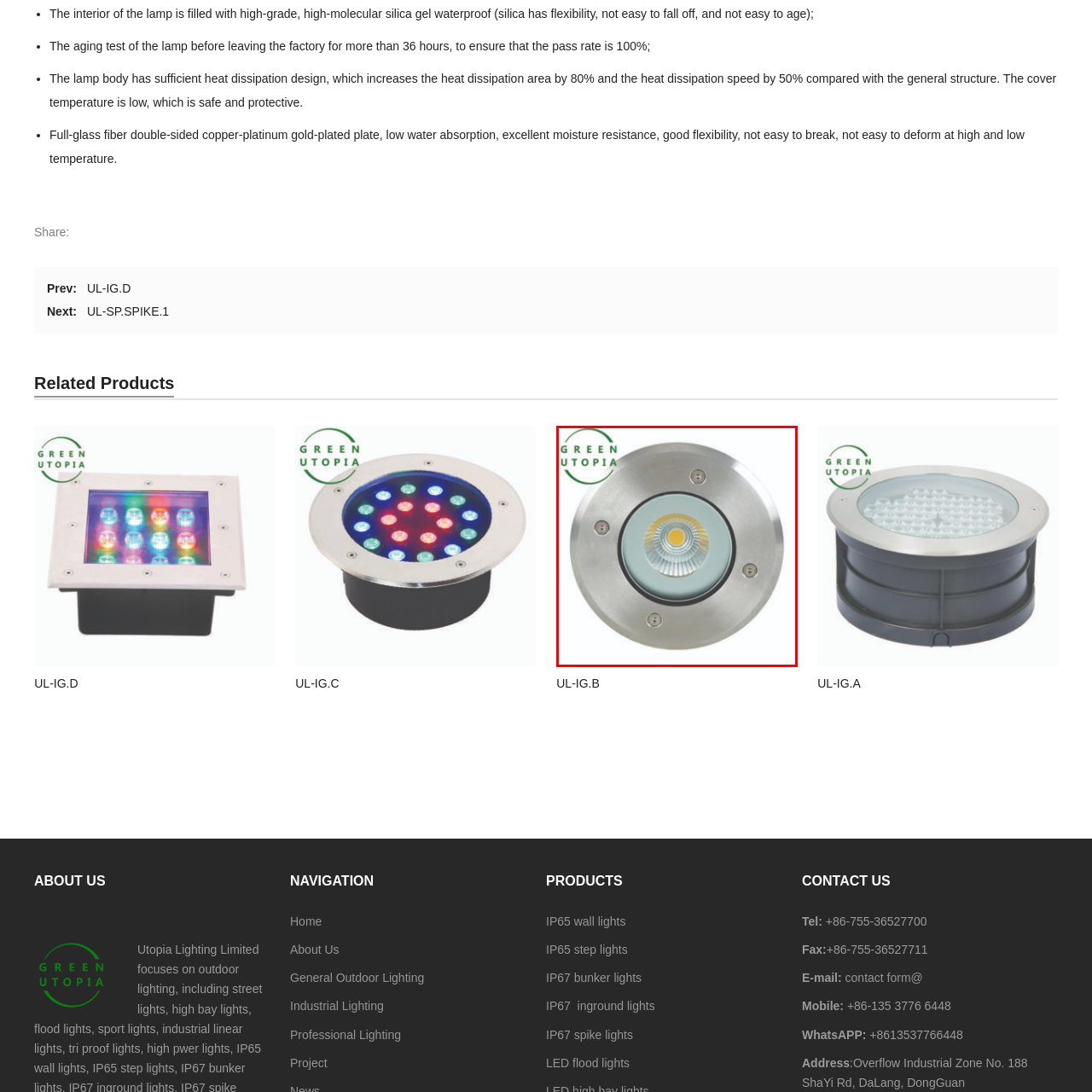What is the purpose of the logo 'GREEN UTOPIA'?
Pay attention to the section of the image highlighted by the red bounding box and provide a comprehensive answer to the question.

The presence of the 'GREEN UTOPIA' logo in the upper left corner suggests that the company focuses on providing sustainable and eco-friendly lighting solutions, which is a key aspect of their brand identity.